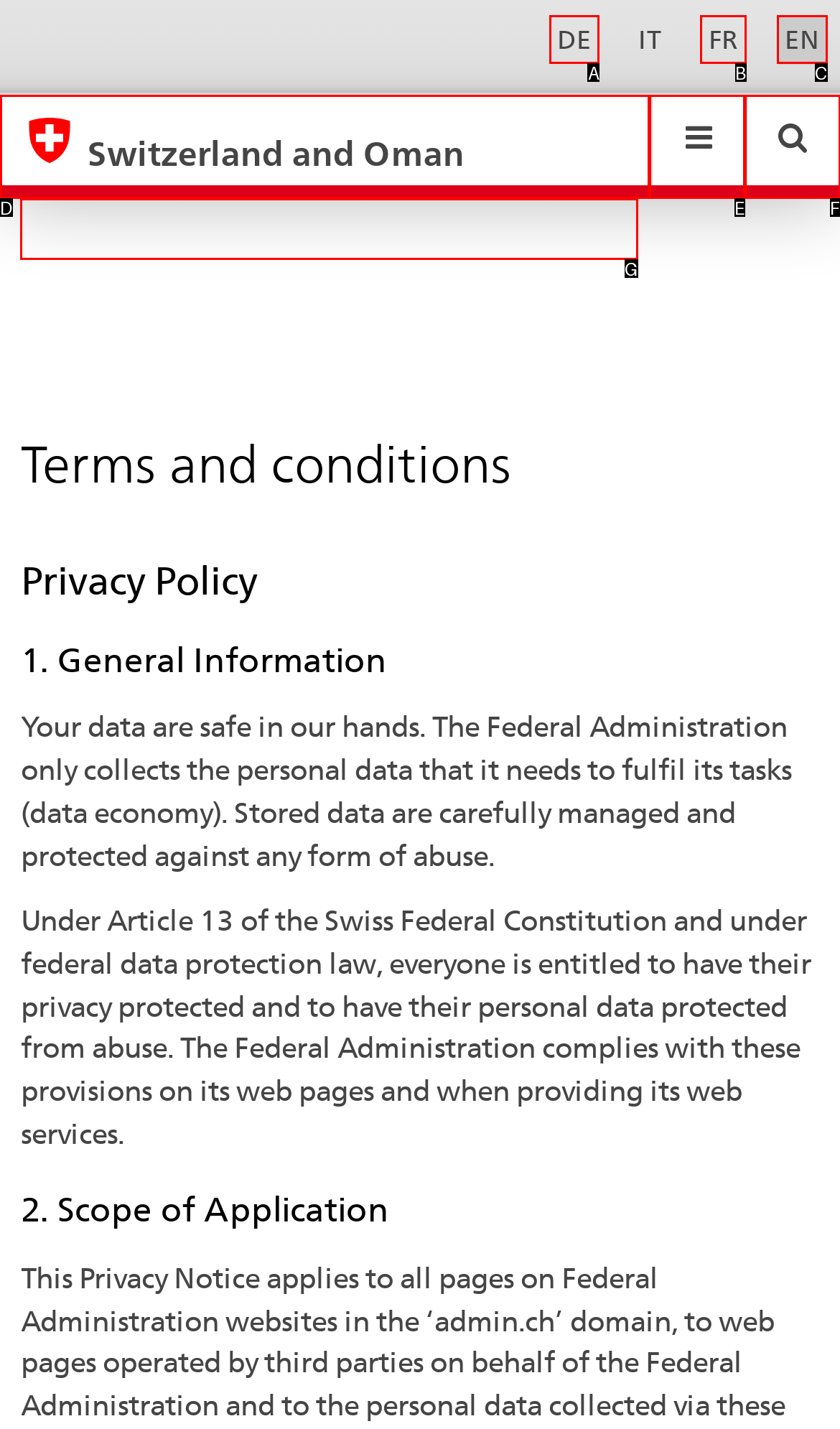Find the UI element described as: eda.base.components.navigation.top.search Close
Reply with the letter of the appropriate option.

F